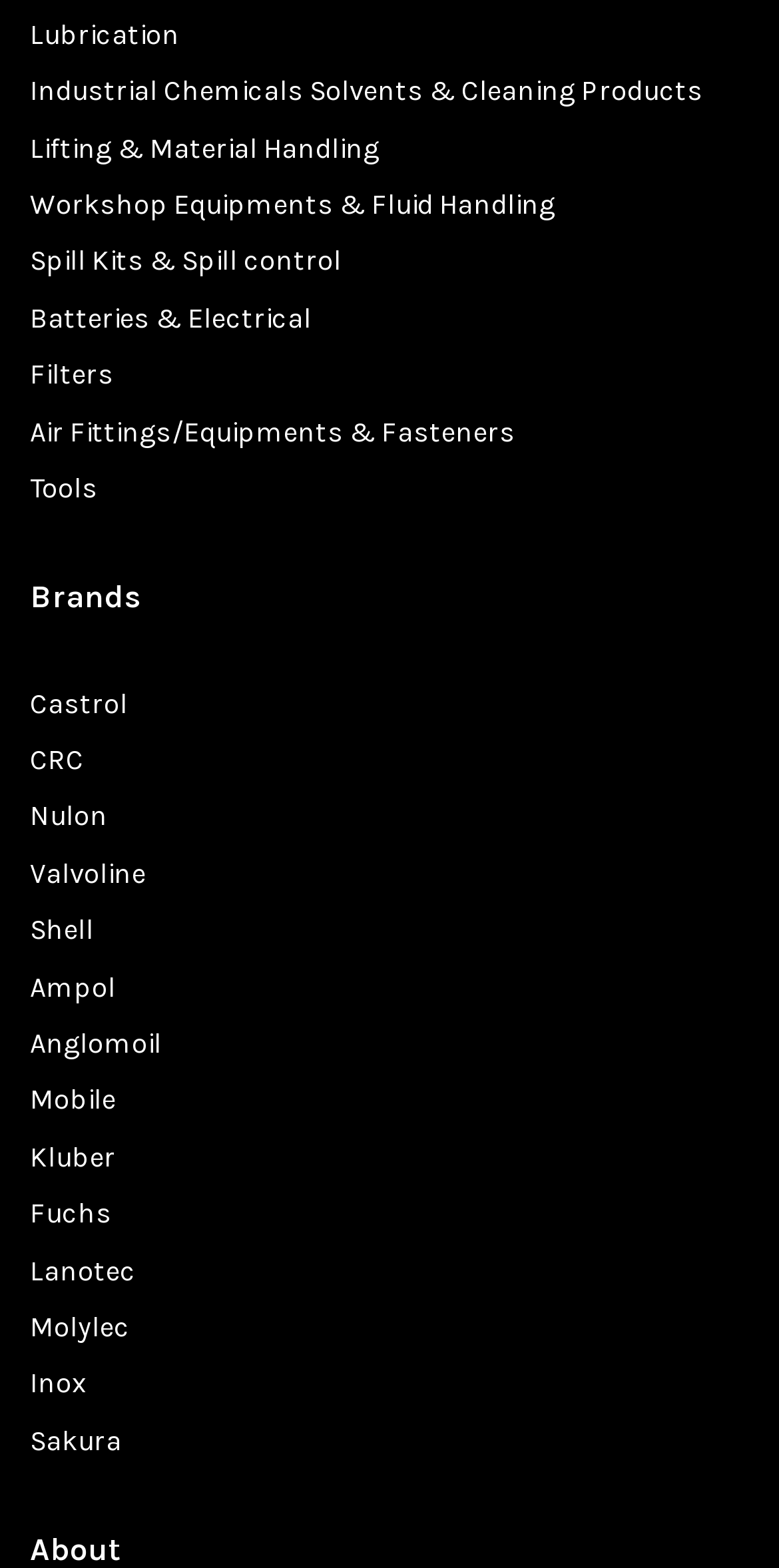Locate the bounding box coordinates of the clickable region to complete the following instruction: "Explore Industrial Chemicals Solvents & Cleaning Products."

[0.038, 0.048, 0.903, 0.069]